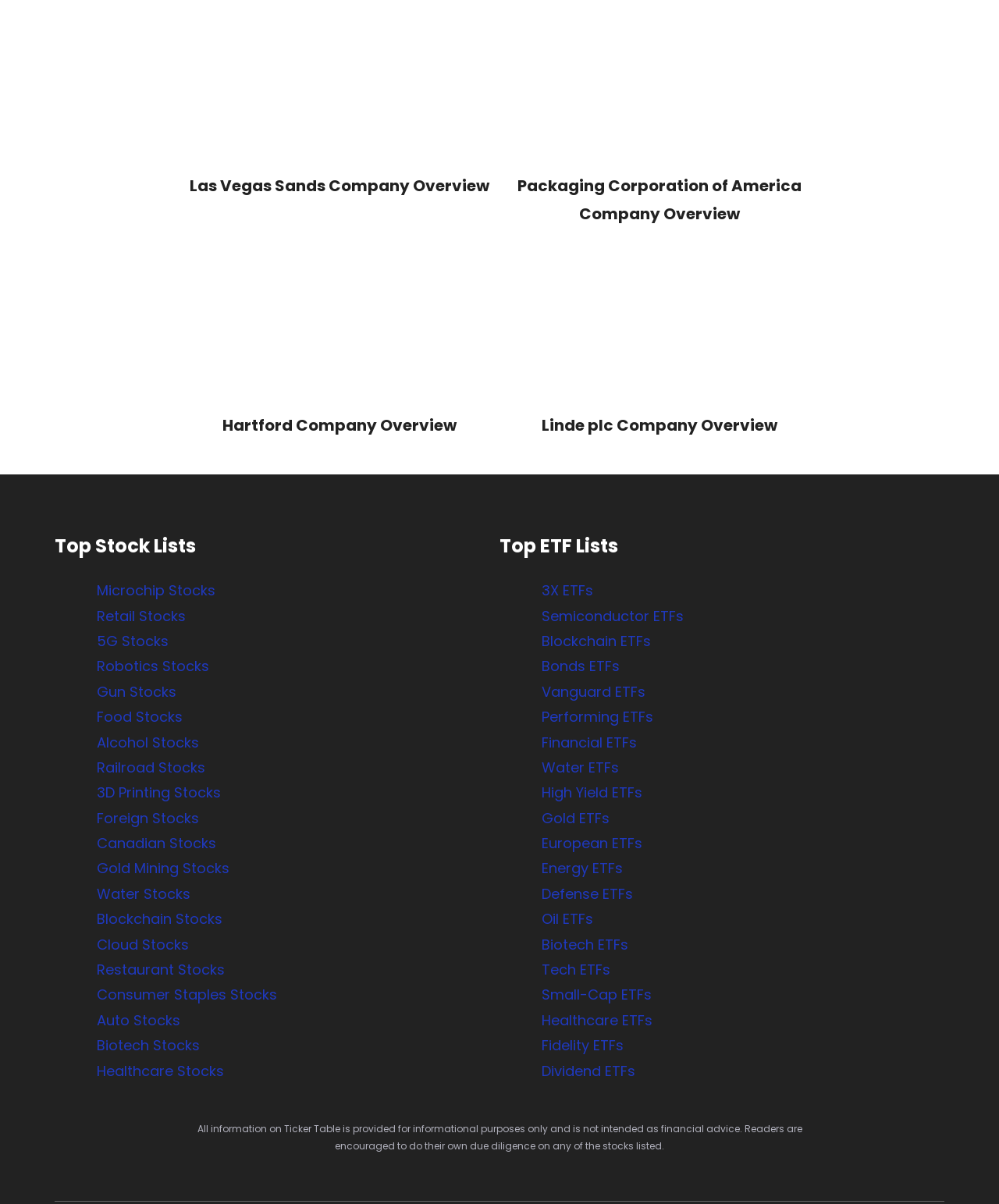Answer this question in one word or a short phrase: What is the category of the 'Microchip Stocks' link?

Stock Lists